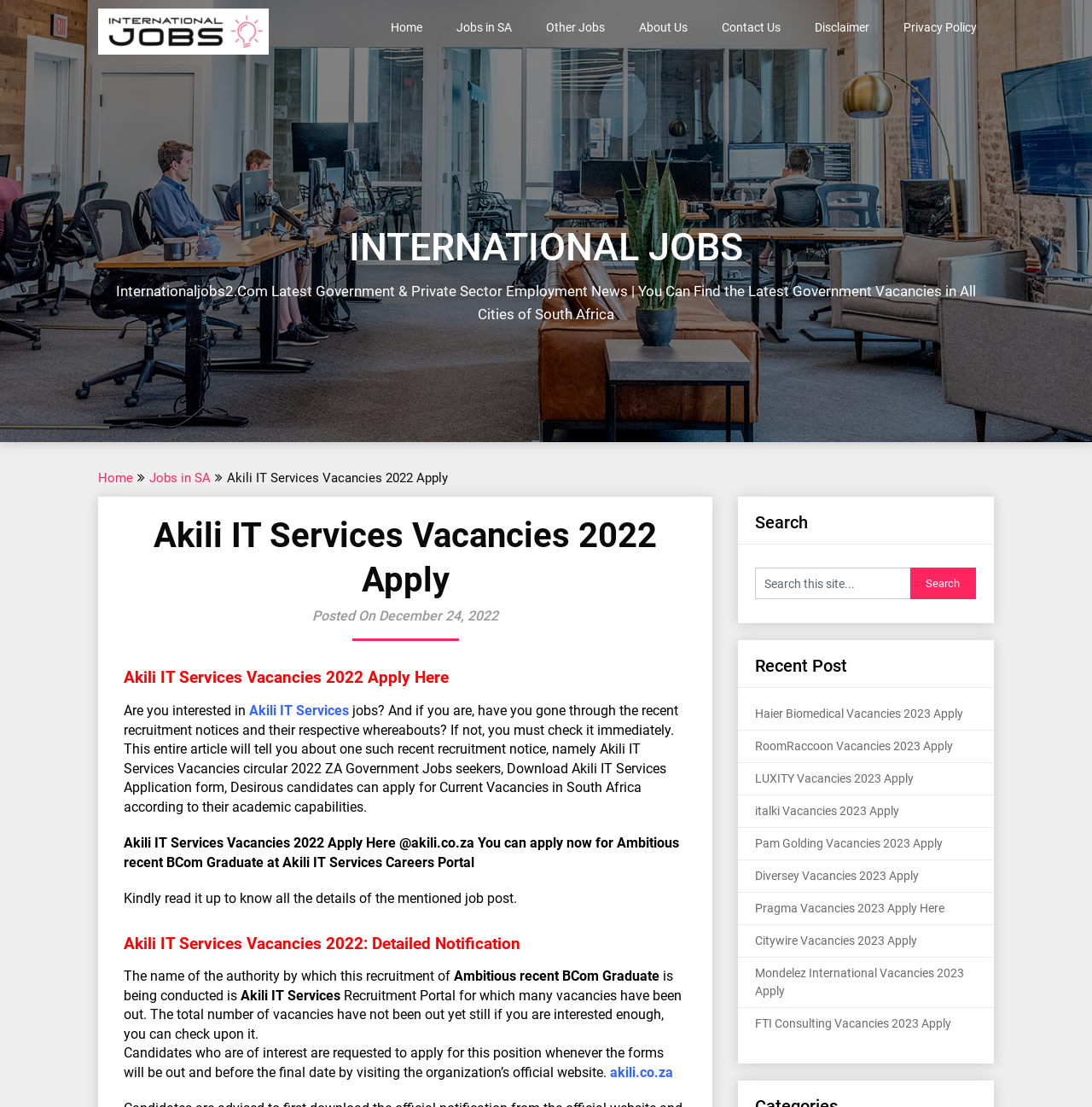What are the other recent job postings?
Using the image, provide a concise answer in one word or a short phrase.

Haier Biomedical, RoomRaccoon, LUXITY, etc.